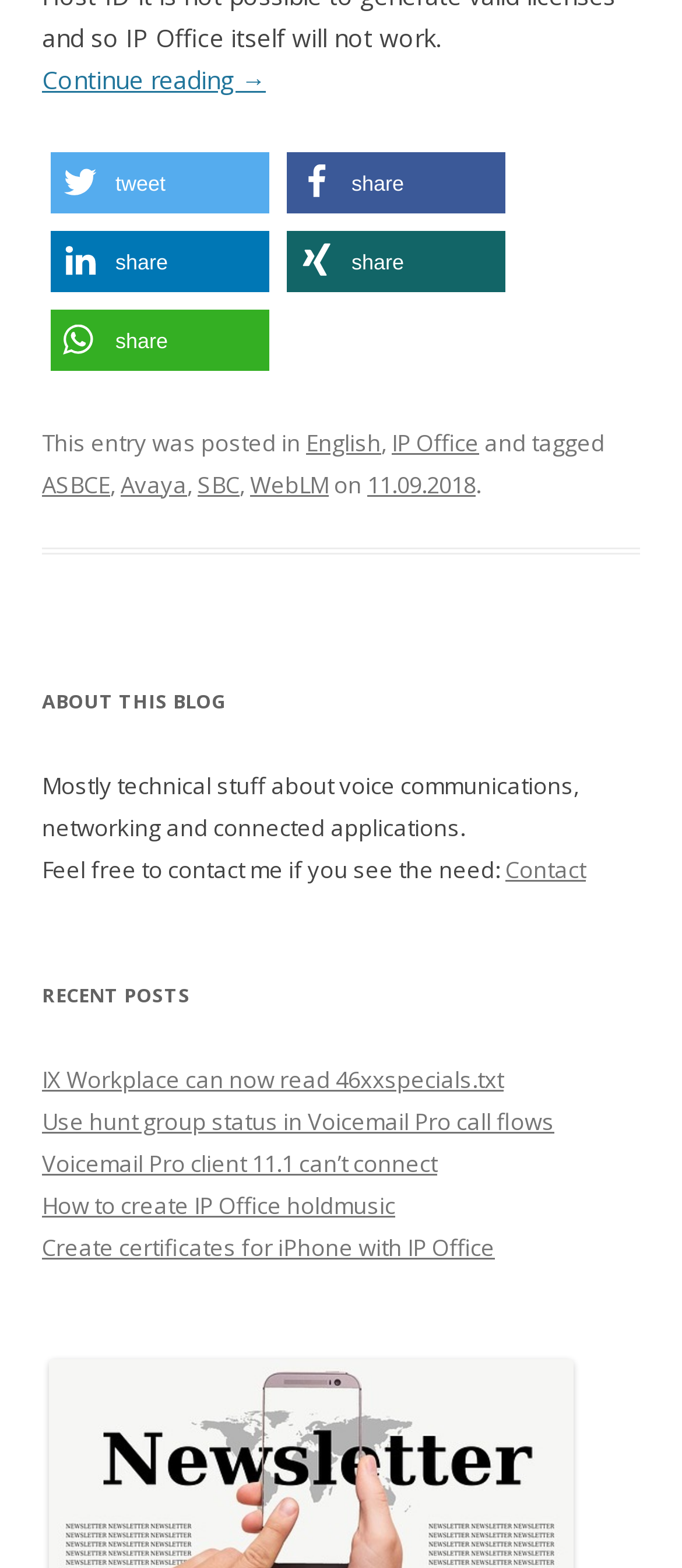Using the element description IP Office, predict the bounding box coordinates for the UI element. Provide the coordinates in (top-left x, top-left y, bottom-right x, bottom-right y) format with values ranging from 0 to 1.

[0.574, 0.272, 0.703, 0.292]